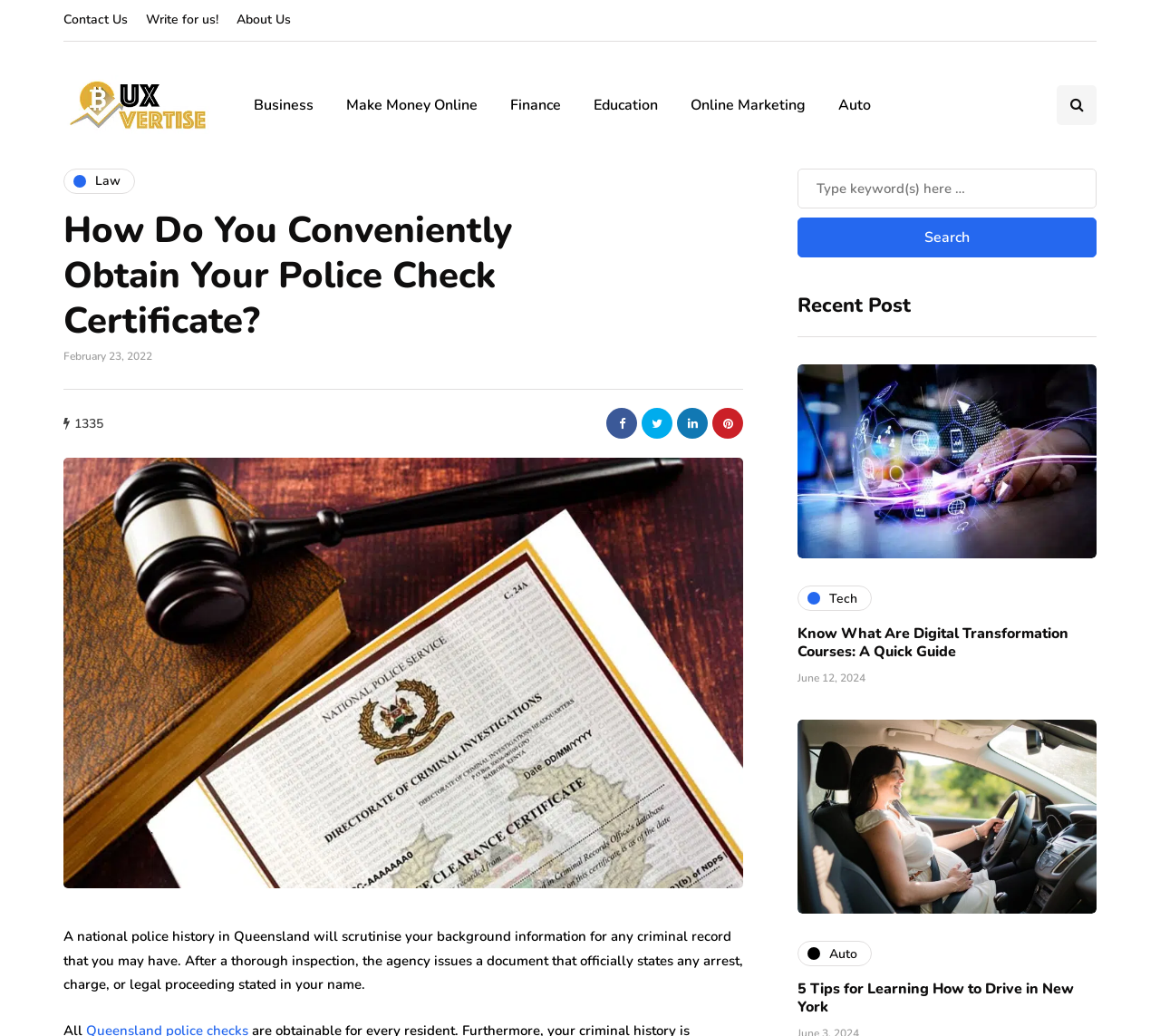Identify the bounding box coordinates of the specific part of the webpage to click to complete this instruction: "Learn about Digital Transformation Courses".

[0.688, 0.602, 0.921, 0.639]